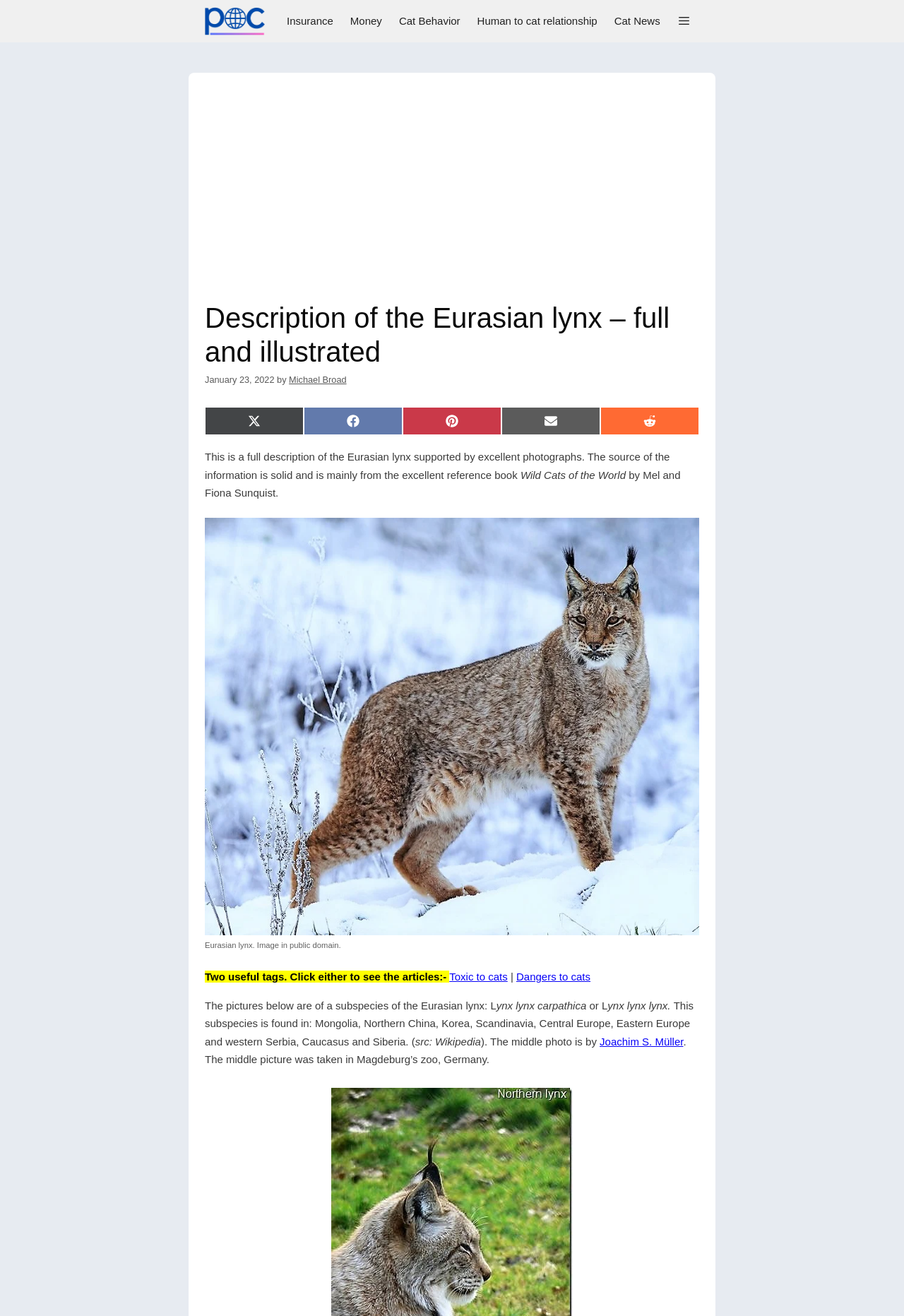Determine the bounding box coordinates of the section I need to click to execute the following instruction: "Click on the Freethinking Animal Advocacy link". Provide the coordinates as four float numbers between 0 and 1, i.e., [left, top, right, bottom].

[0.227, 0.0, 0.301, 0.032]